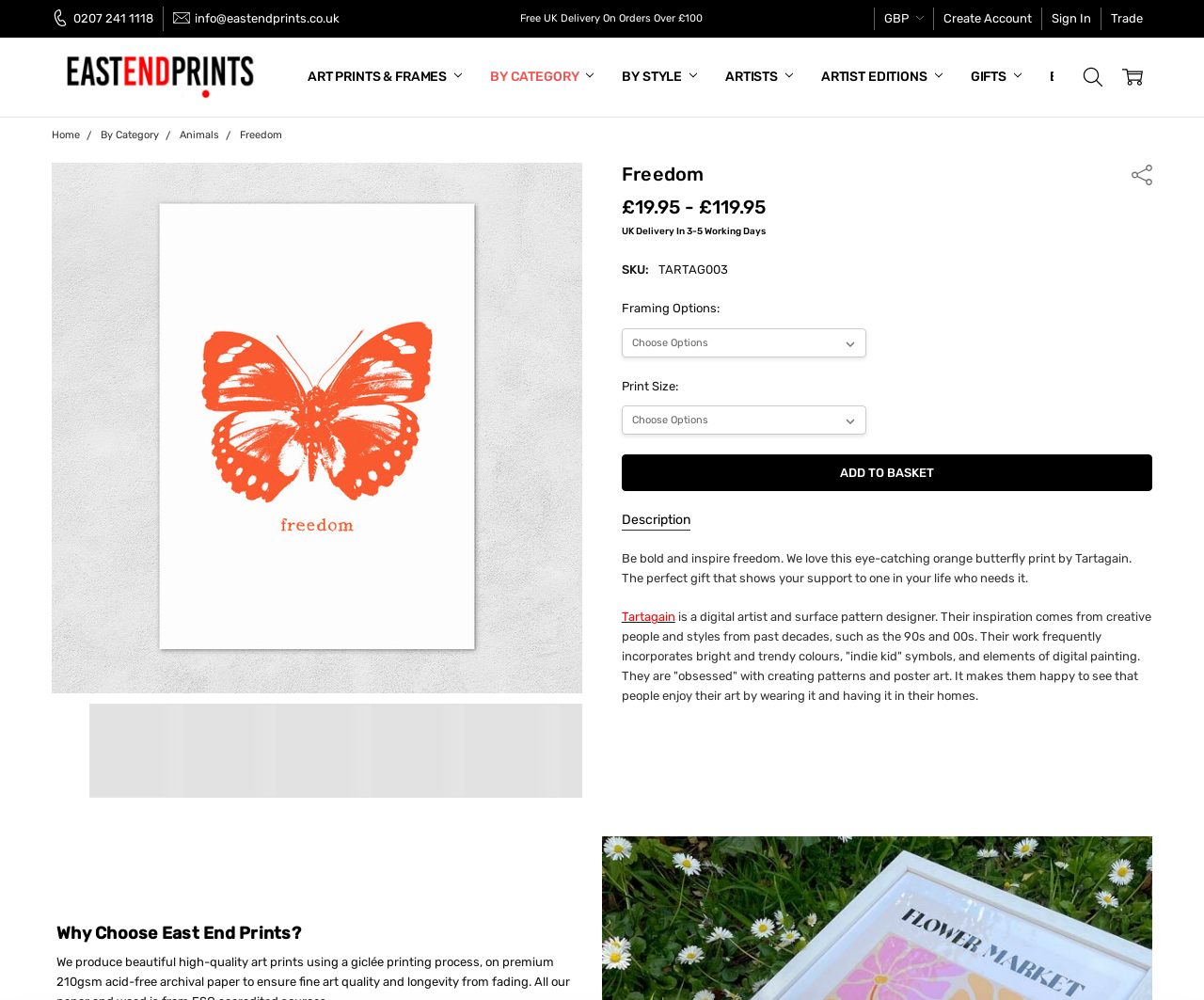Please identify the bounding box coordinates of the clickable area that will fulfill the following instruction: "Search for something". The coordinates should be in the format of four float numbers between 0 and 1, i.e., [left, top, right, bottom].

[0.891, 0.055, 0.924, 0.1]